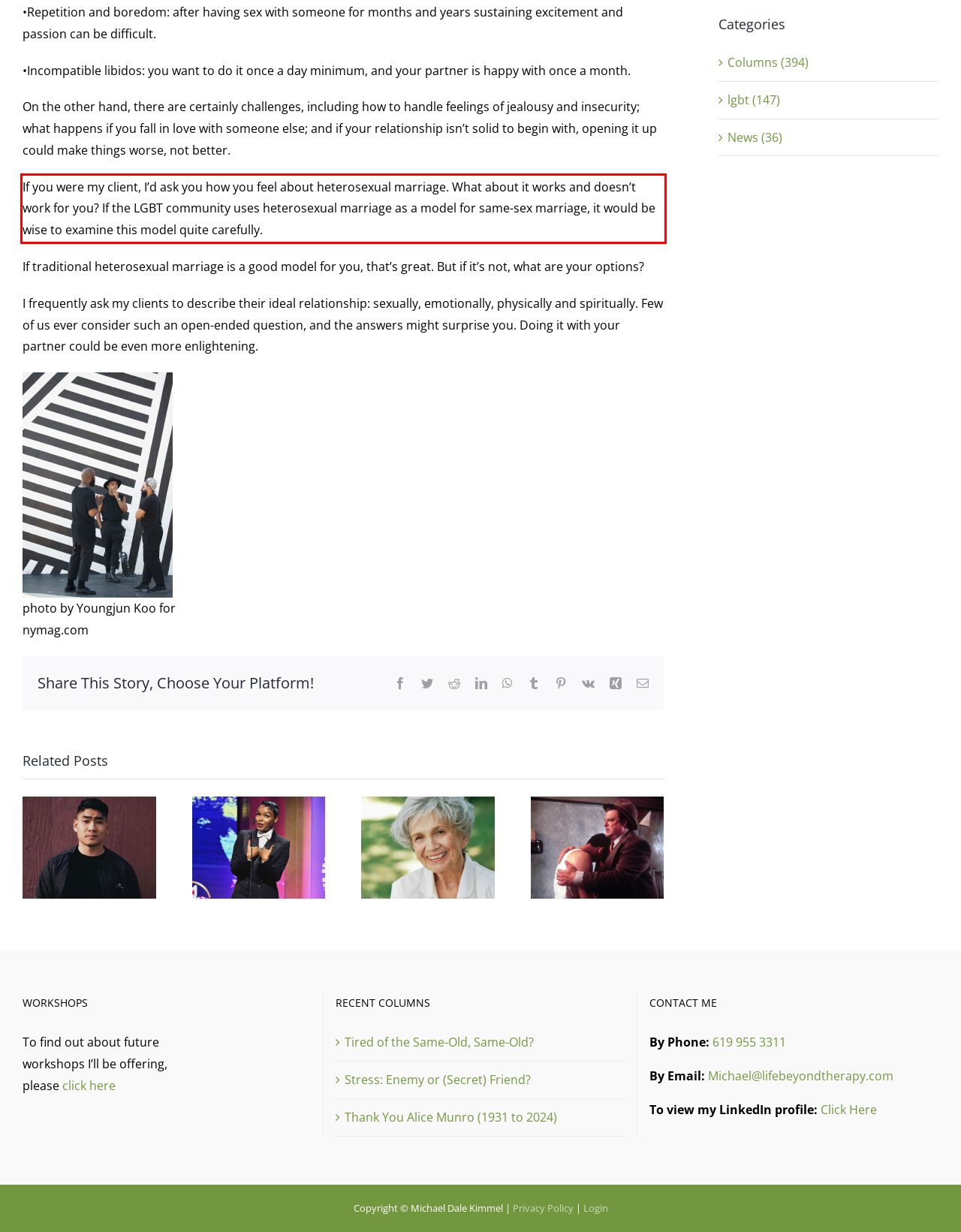You have a screenshot of a webpage, and there is a red bounding box around a UI element. Utilize OCR to extract the text within this red bounding box.

If you were my client, I’d ask you how you feel about heterosexual marriage. What about it works and doesn’t work for you? If the LGBT community uses heterosexual marriage as a model for same-sex marriage, it would be wise to examine this model quite carefully.